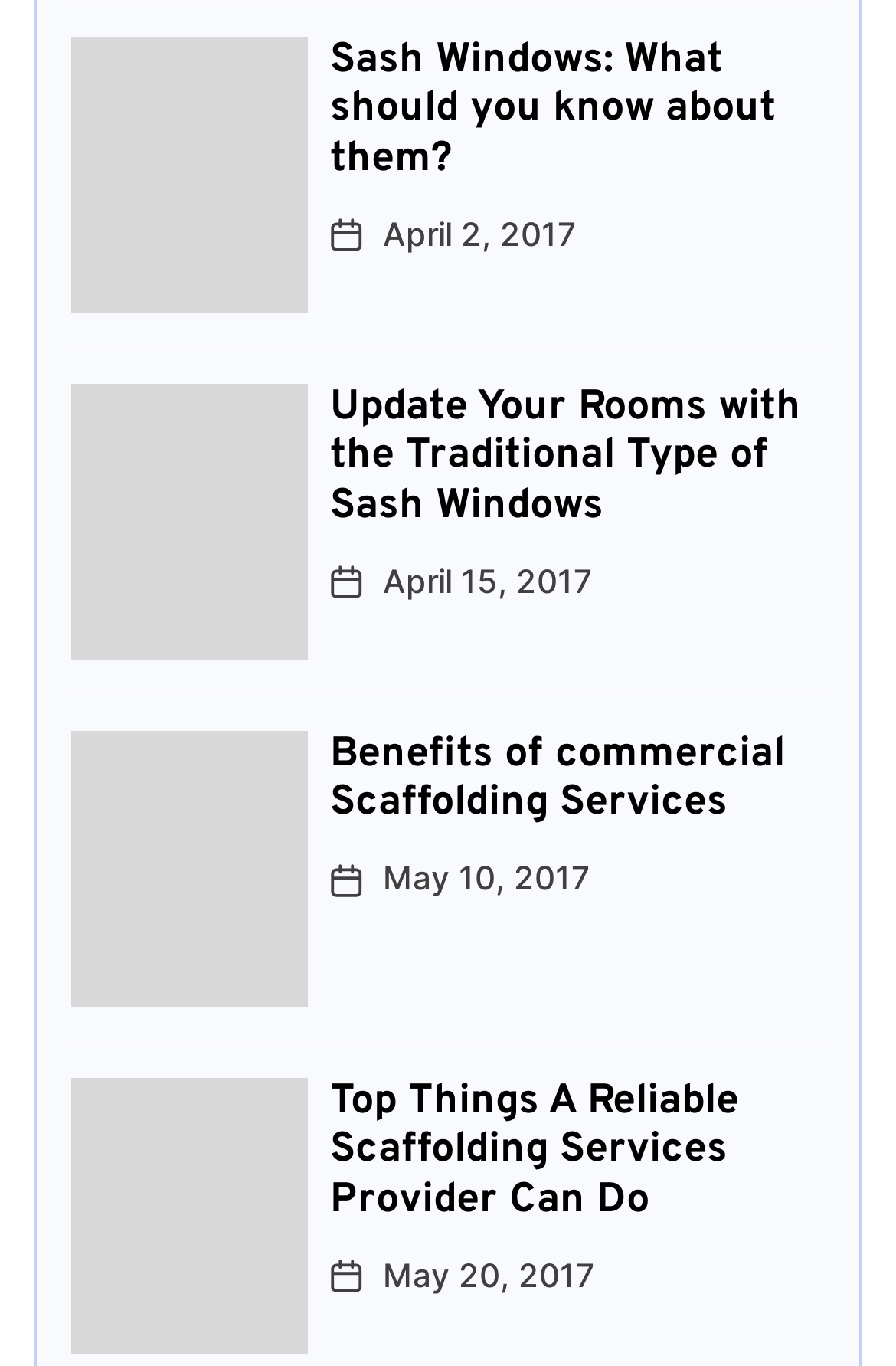What is the common theme among the articles?
Please respond to the question with as much detail as possible.

I looked at the headings of each article and found that they are all related to construction, with topics such as Sash Windows, Scaffolding Services, and updating rooms, so the common theme among the articles is construction.